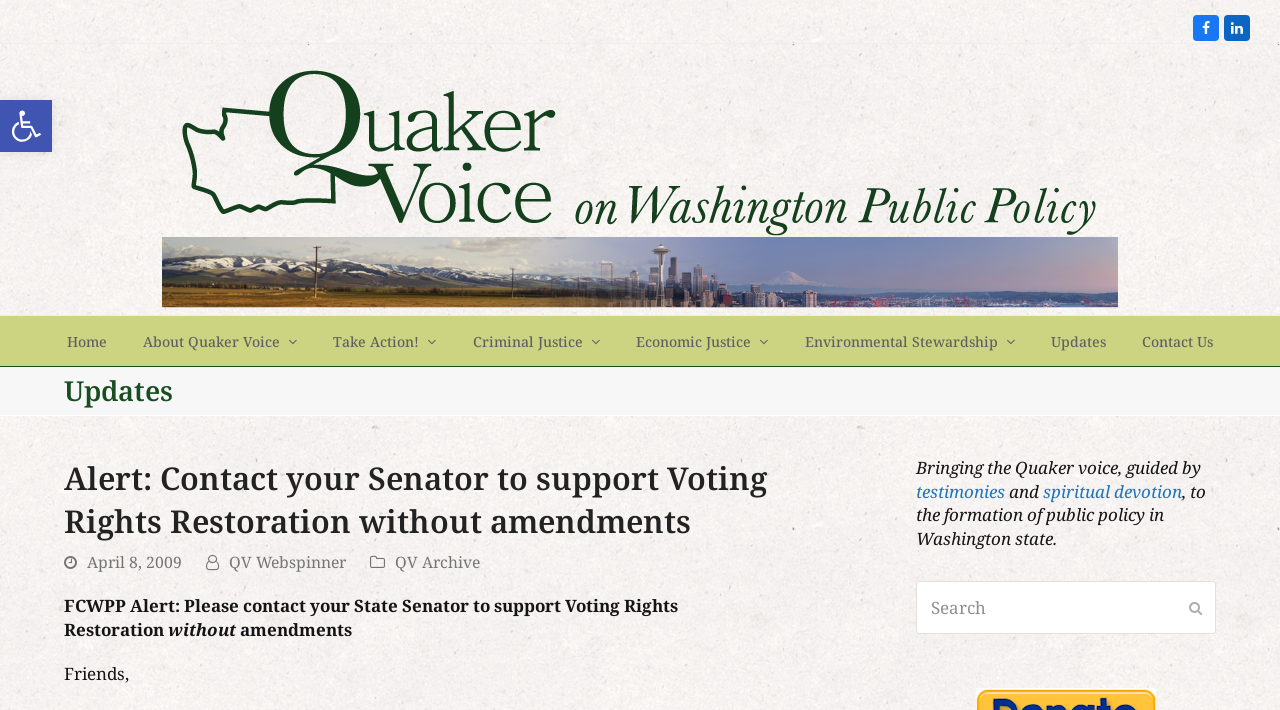Answer the question with a single word or phrase: 
What can be done on the webpage?

Search and contact